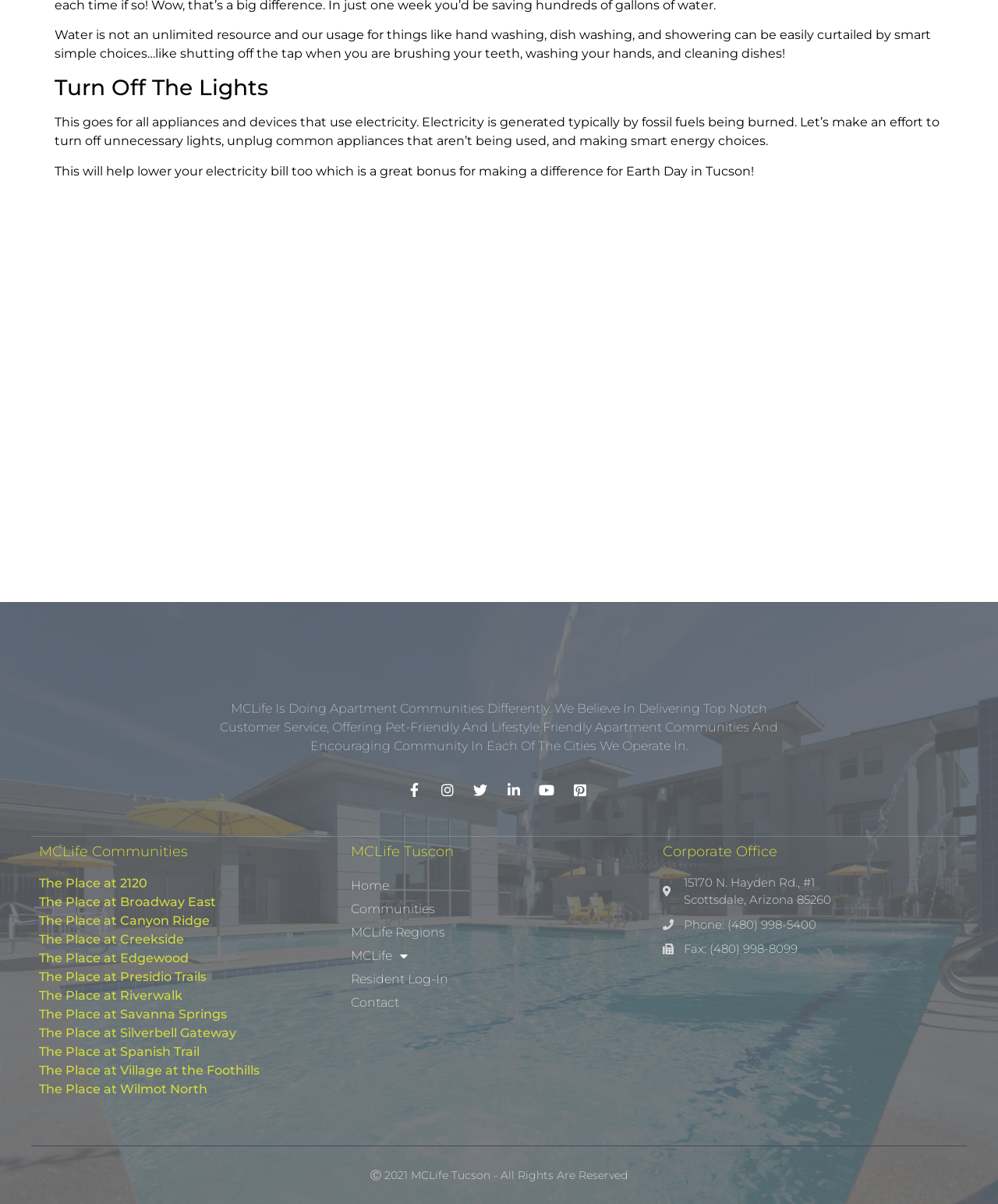Answer the following inquiry with a single word or phrase:
What type of communities does MCLife offer?

Apartment communities